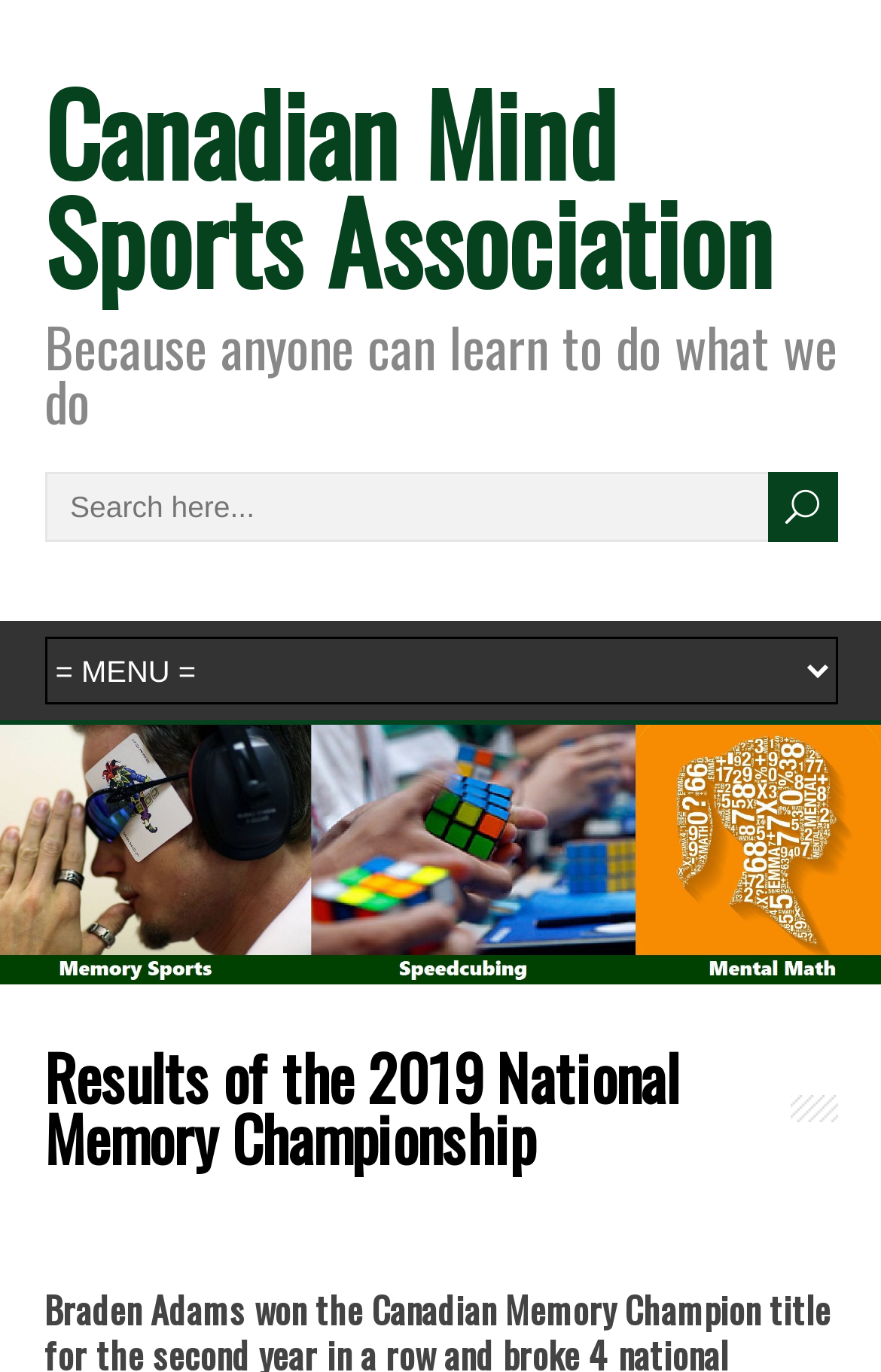What is the topic of the championship?
Please provide a single word or phrase as the answer based on the screenshot.

Memory